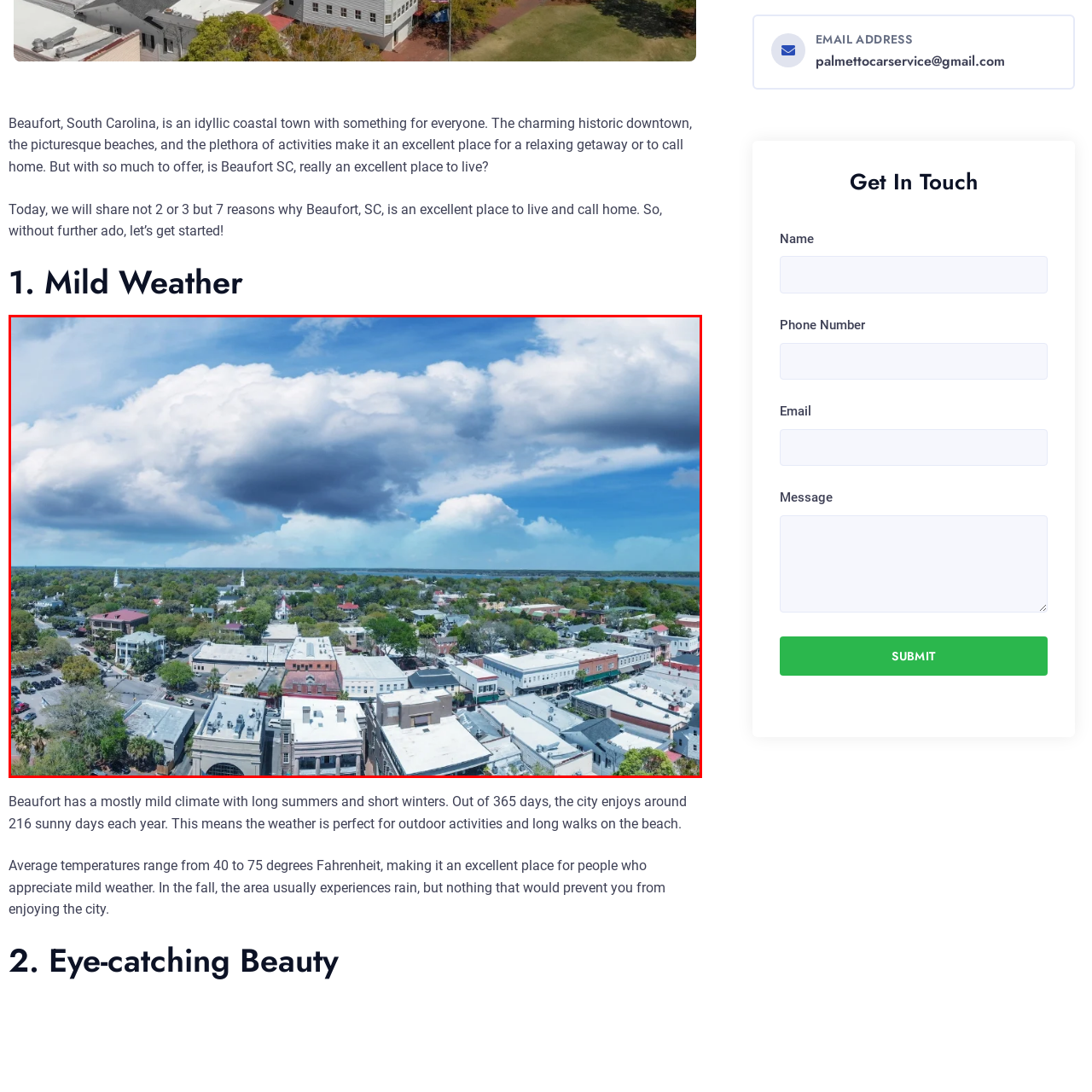What is the atmosphere evoked by the image?
Analyze the image marked by the red bounding box and respond with an in-depth answer considering the visual clues.

The caption states that the image evokes a sense of 'serenity and beauty', which is likely due to the combination of the tranquil waters, vast sky, and lush greenery depicted in the image.